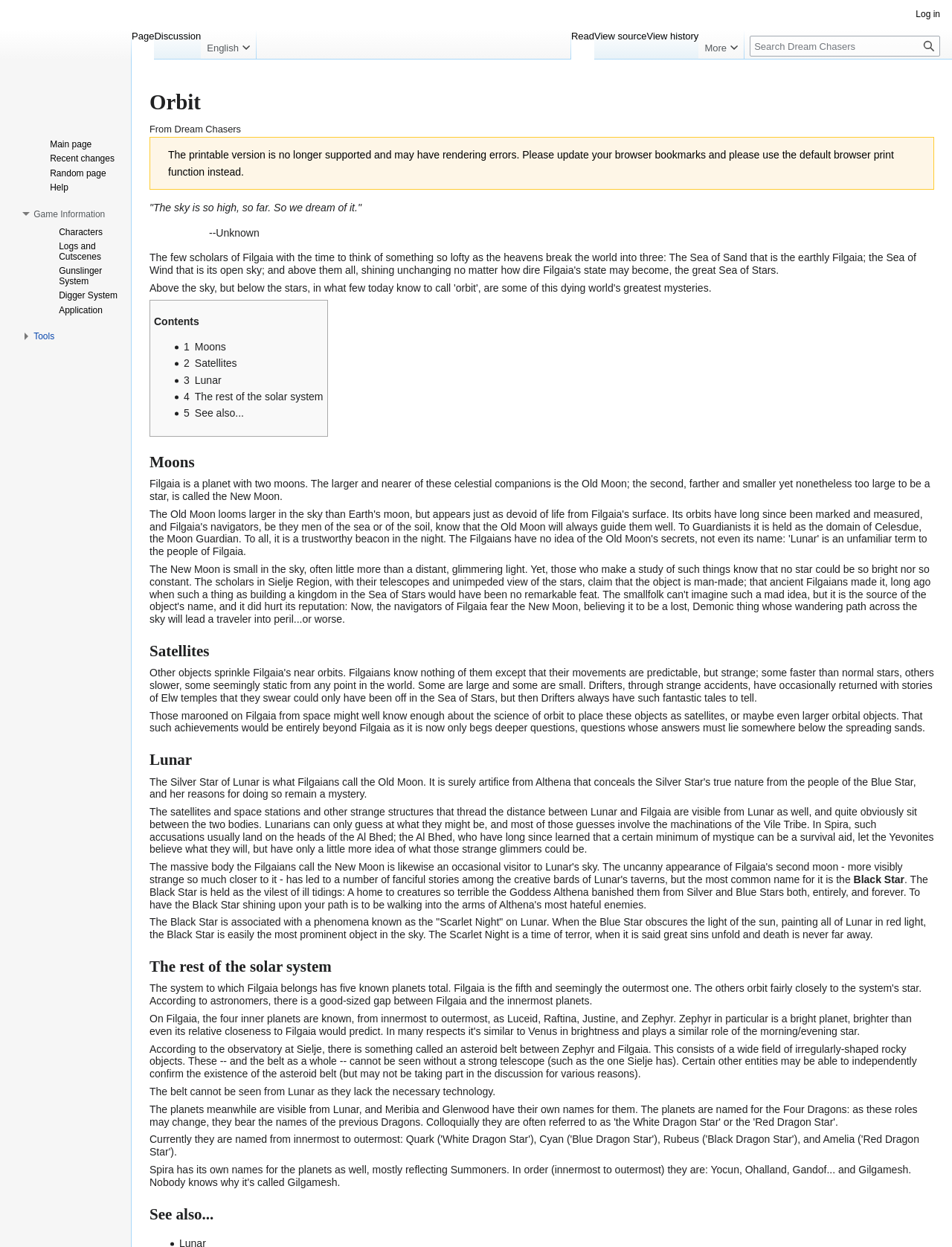What is the name of the phenomenon that occurs on Lunar when the Blue Star obscures the light of the sun?
Based on the image, provide a one-word or brief-phrase response.

Scarlet Night